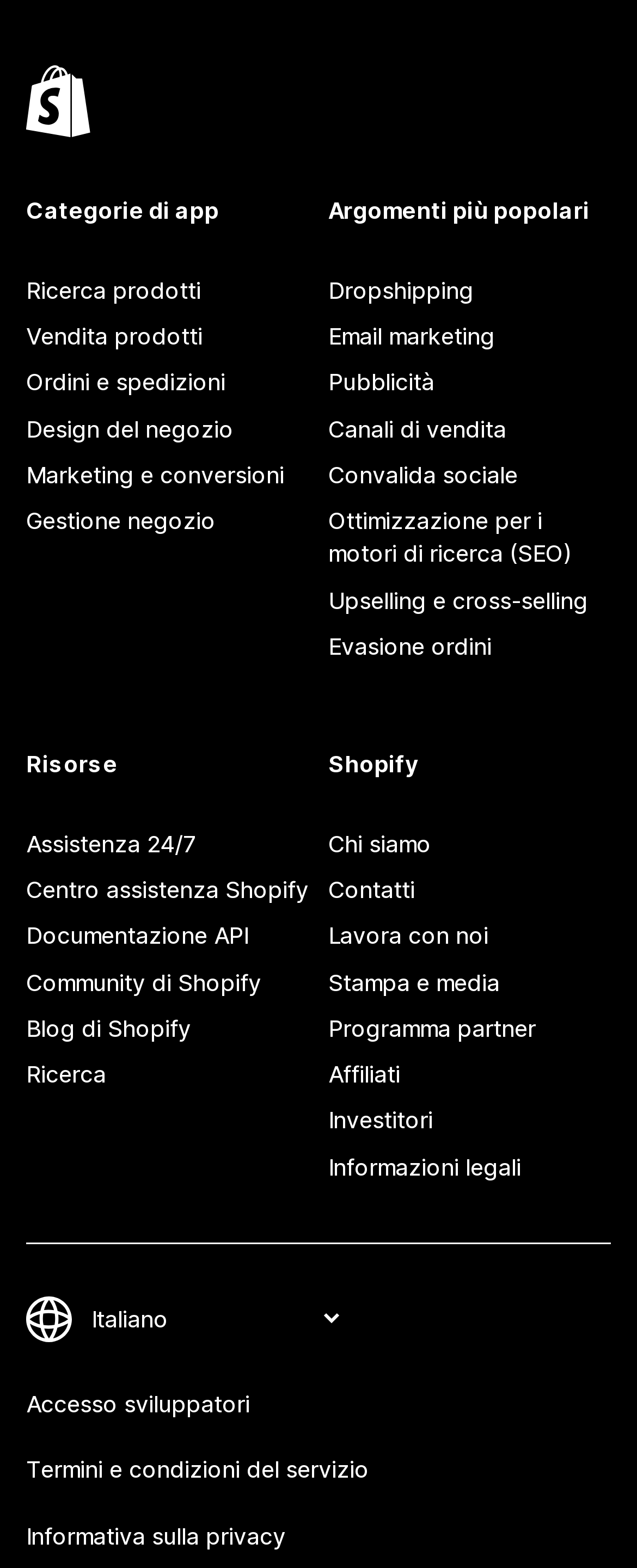Given the element description: "Termini e condizioni del servizio", predict the bounding box coordinates of the UI element it refers to, using four float numbers between 0 and 1, i.e., [left, top, right, bottom].

[0.041, 0.923, 0.959, 0.952]